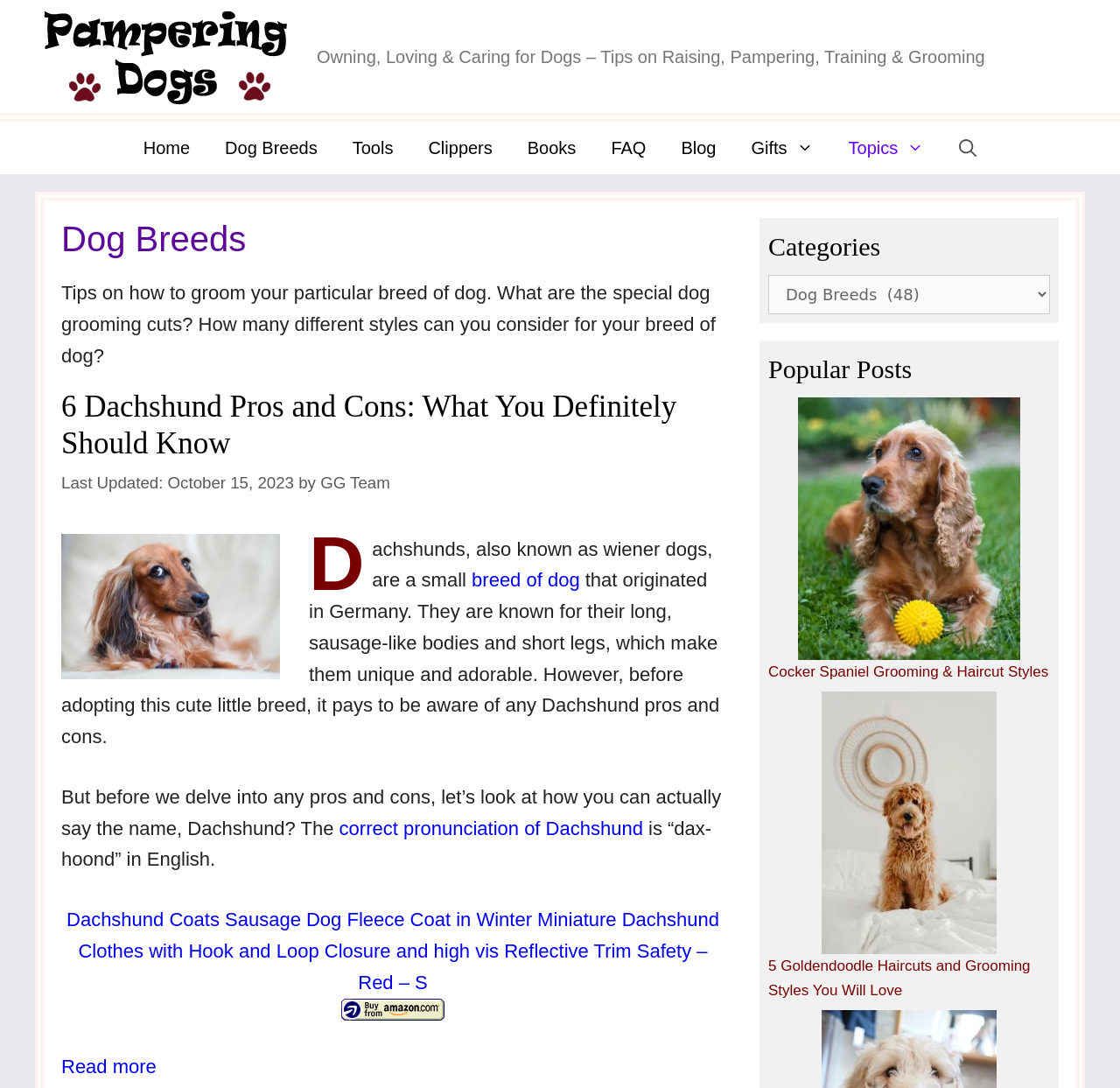What is the purpose of the 'Tools' link in the navigation menu?
Look at the image and respond with a one-word or short-phrase answer.

Unknown